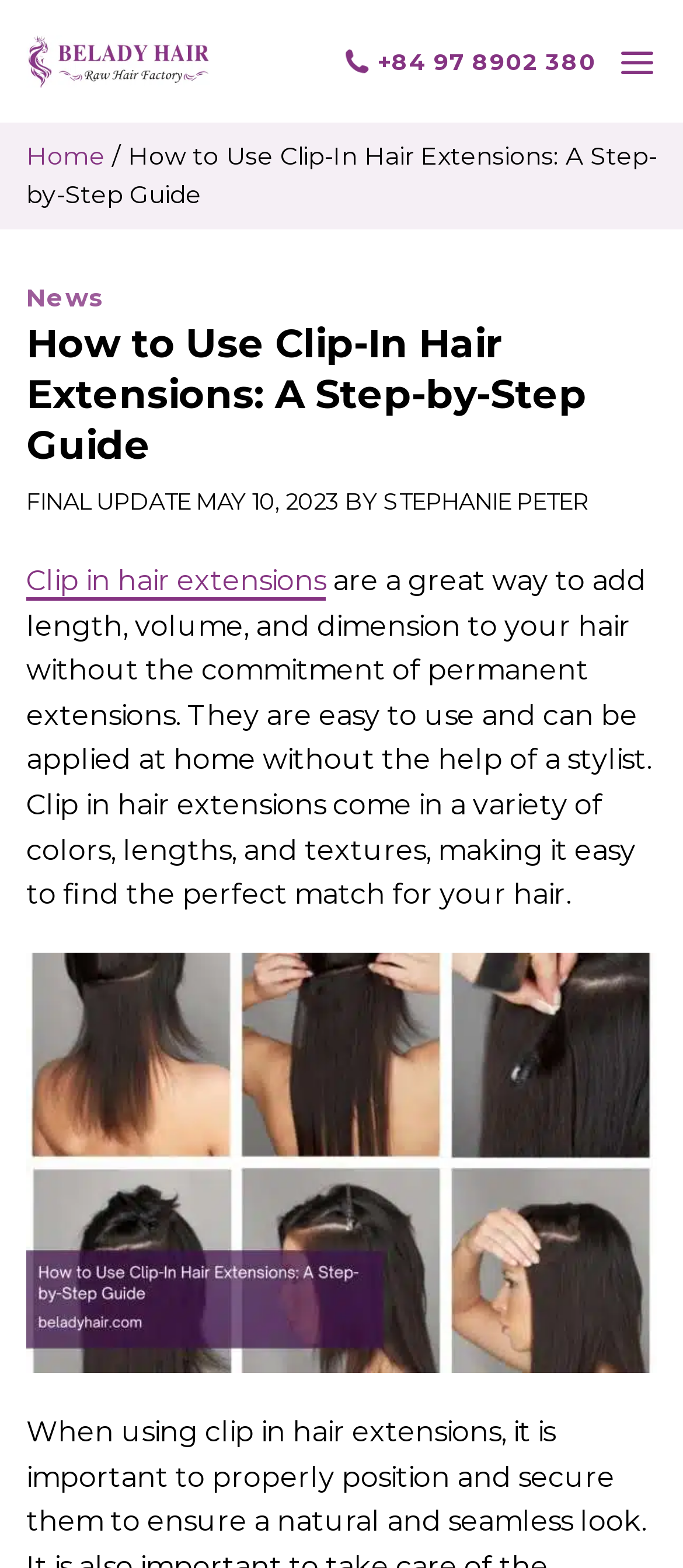What is the topic of the current article?
Answer the question using a single word or phrase, according to the image.

How to Use Clip-In Hair Extensions